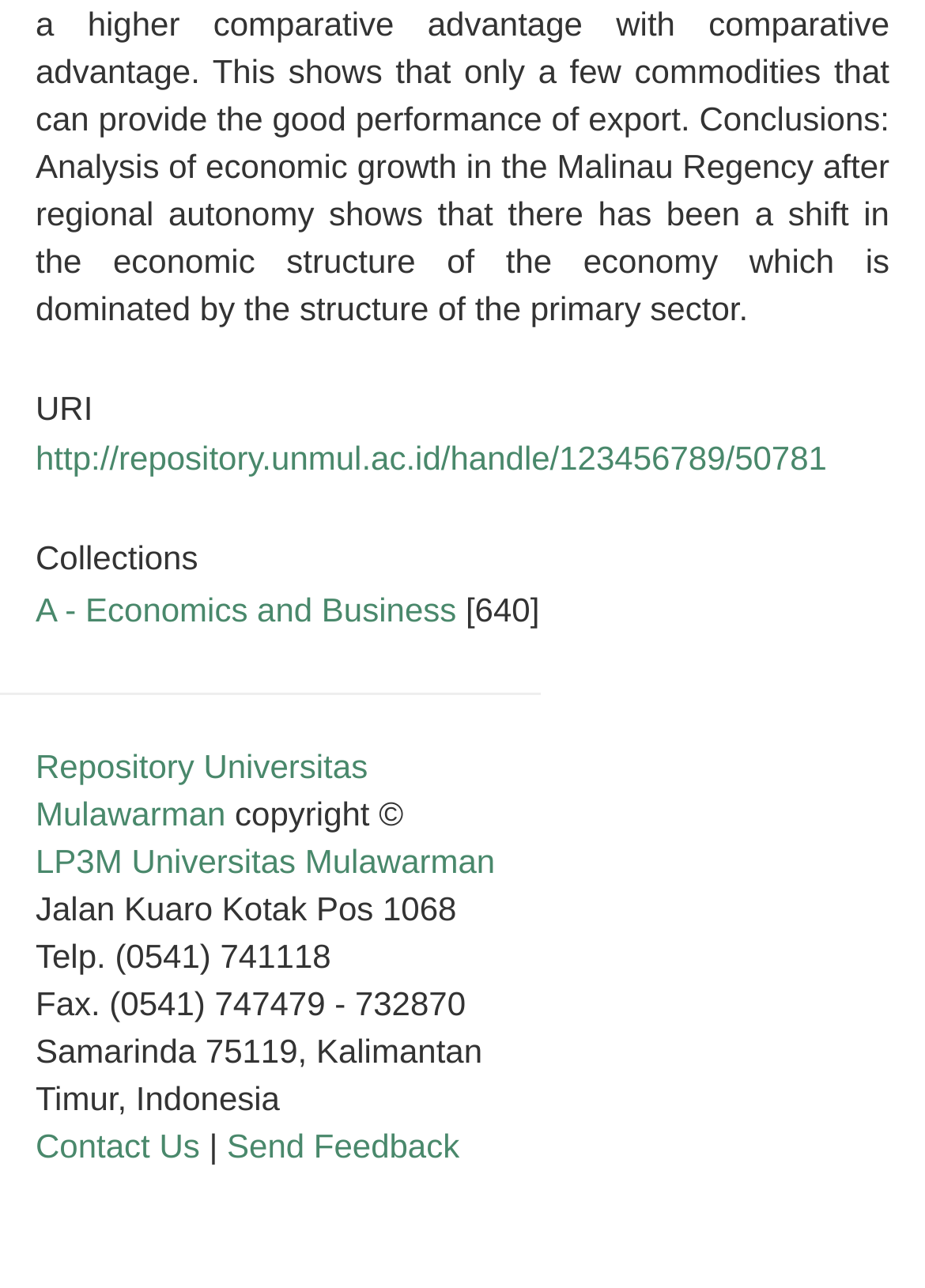Predict the bounding box coordinates of the UI element that matches this description: "Repository Universitas Mulawarman". The coordinates should be in the format [left, top, right, bottom] with each value between 0 and 1.

[0.038, 0.58, 0.398, 0.646]